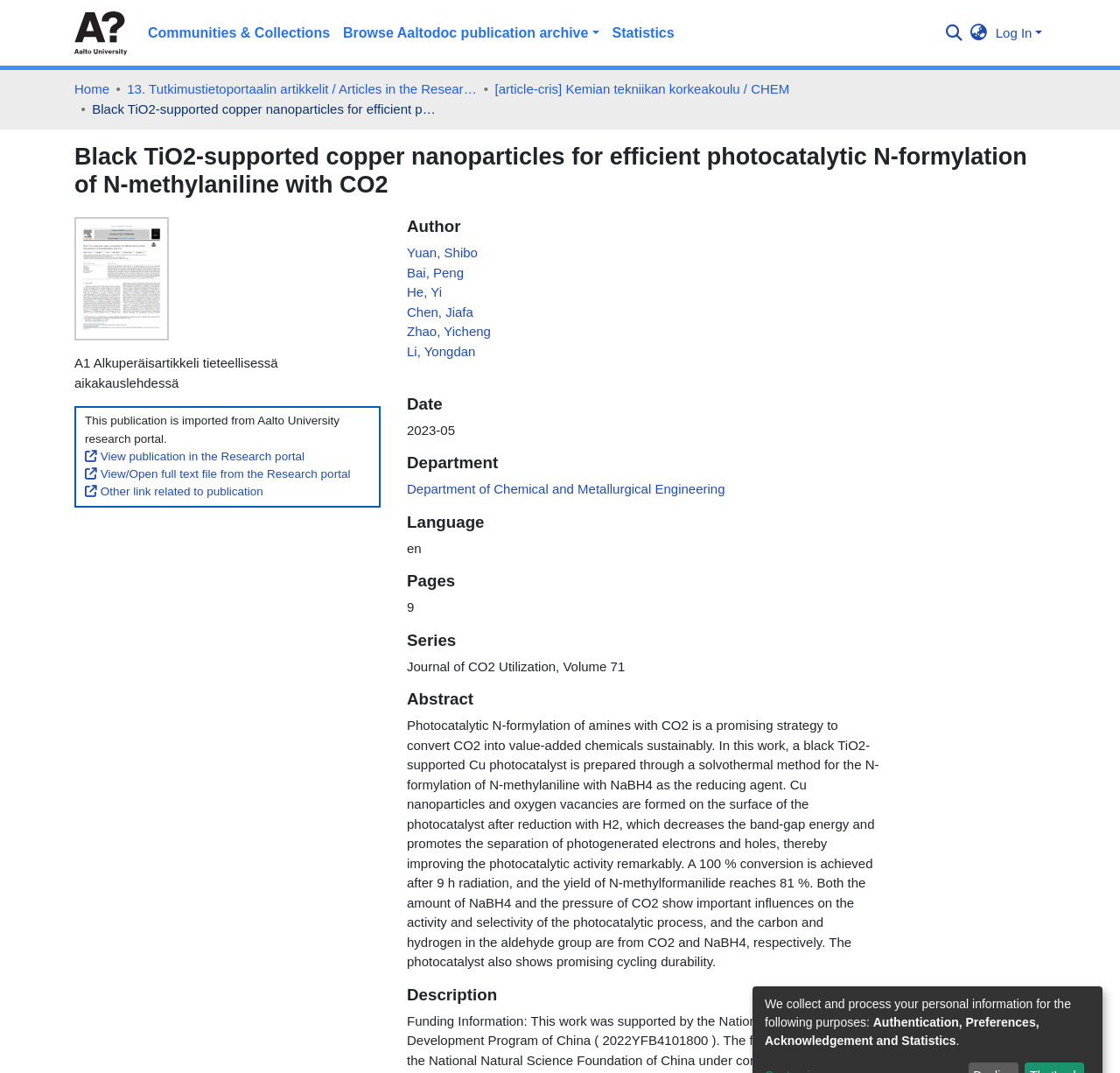What is the name of the university?
Give a single word or phrase as your answer by examining the image.

Aalto University